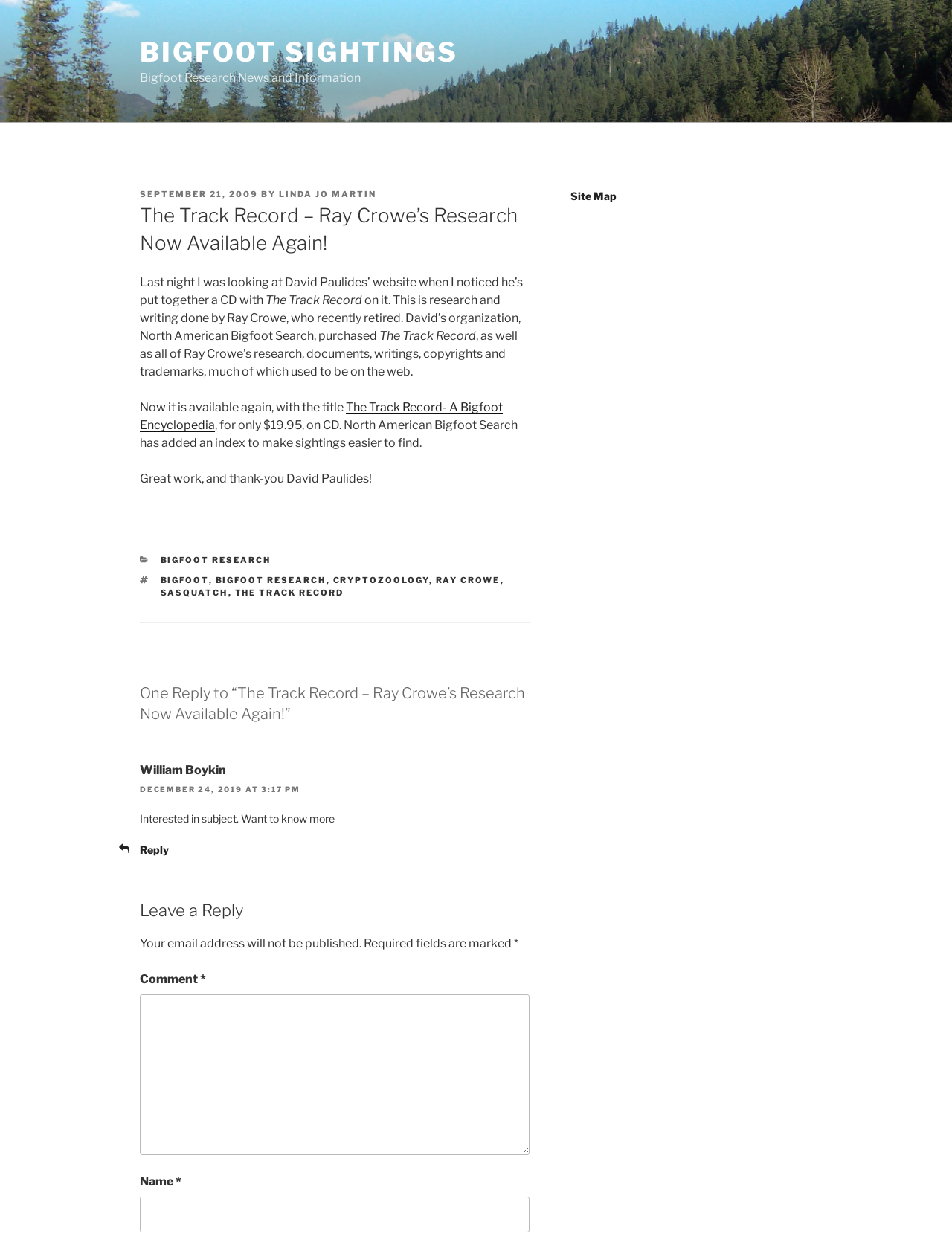Please pinpoint the bounding box coordinates for the region I should click to adhere to this instruction: "Type a comment in the comment box".

[0.147, 0.802, 0.556, 0.932]